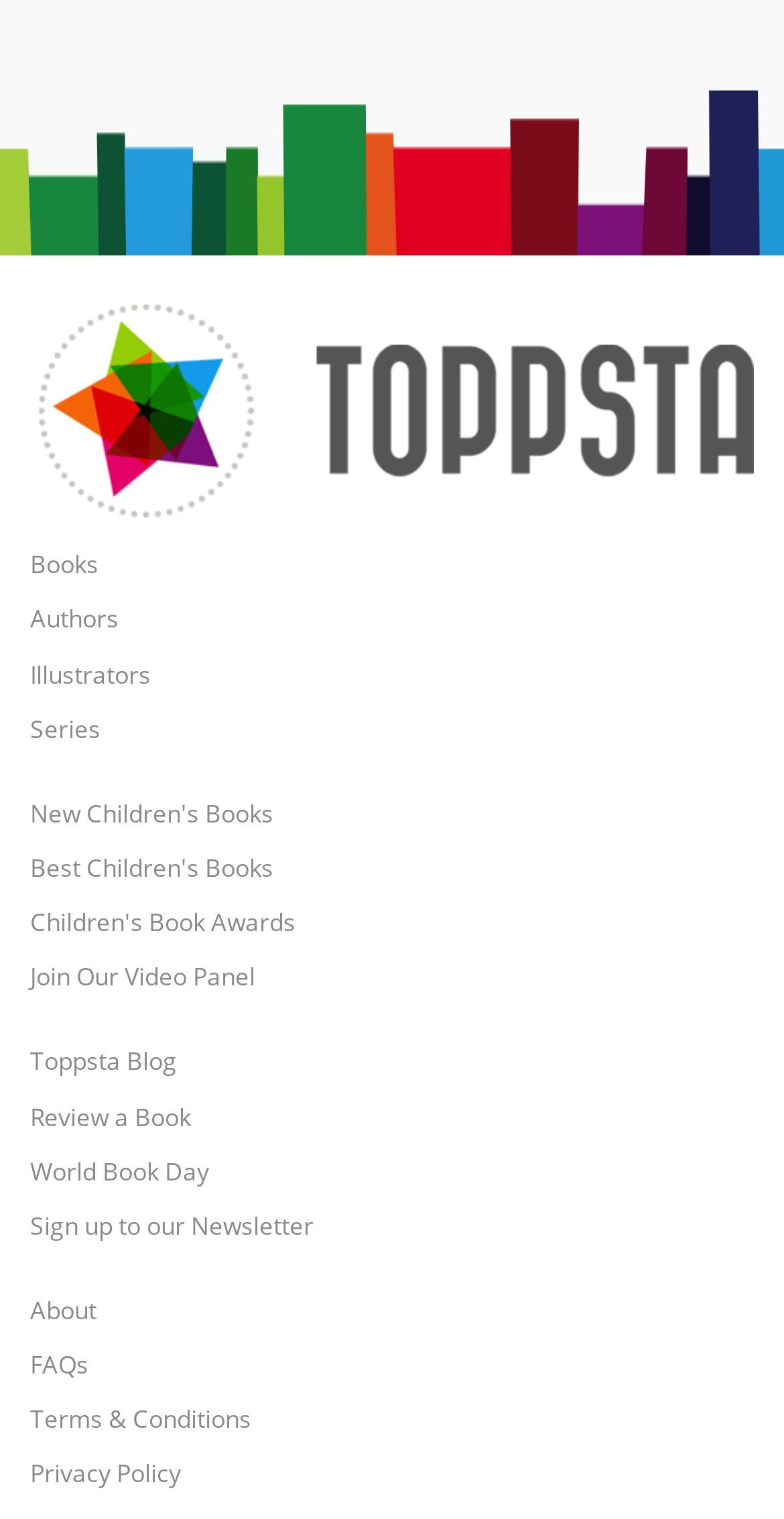Could you find the bounding box coordinates of the clickable area to complete this instruction: "View archives"?

None